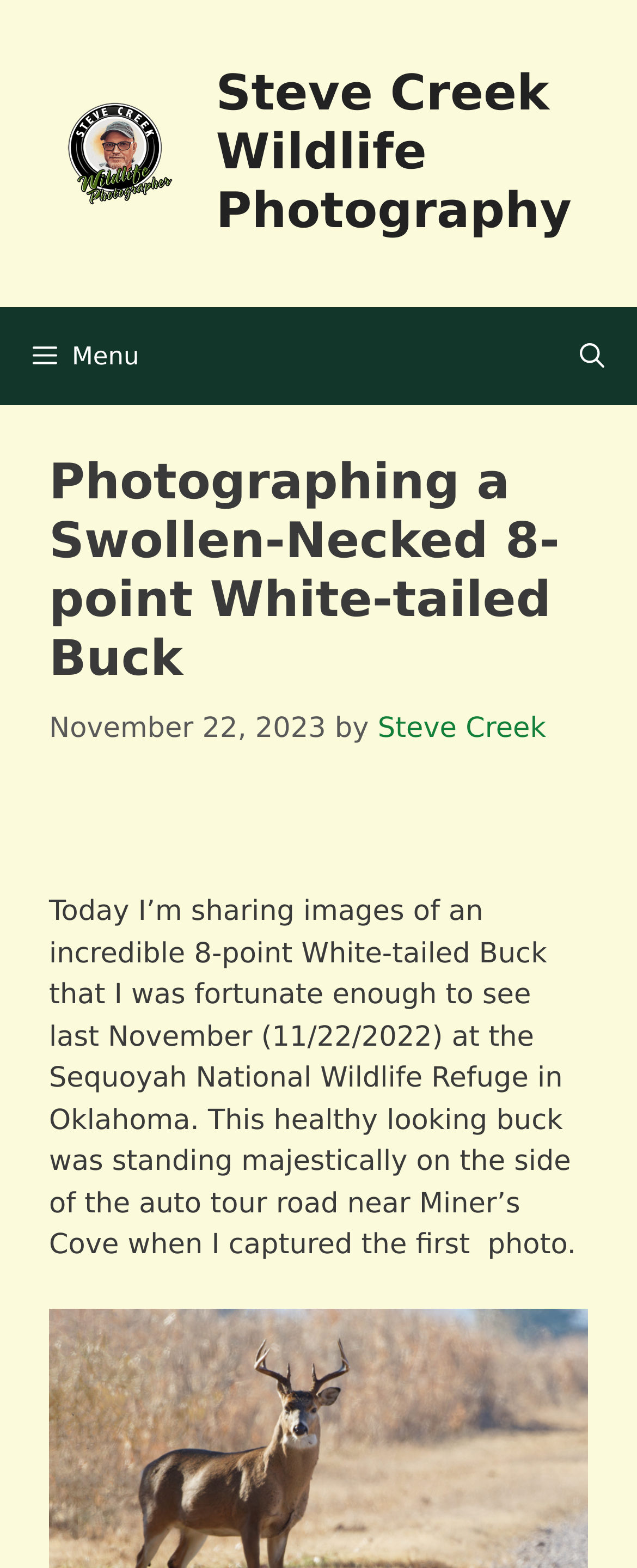Please answer the following question using a single word or phrase: 
What is the type of buck in the photograph?

8-point White-tailed Buck